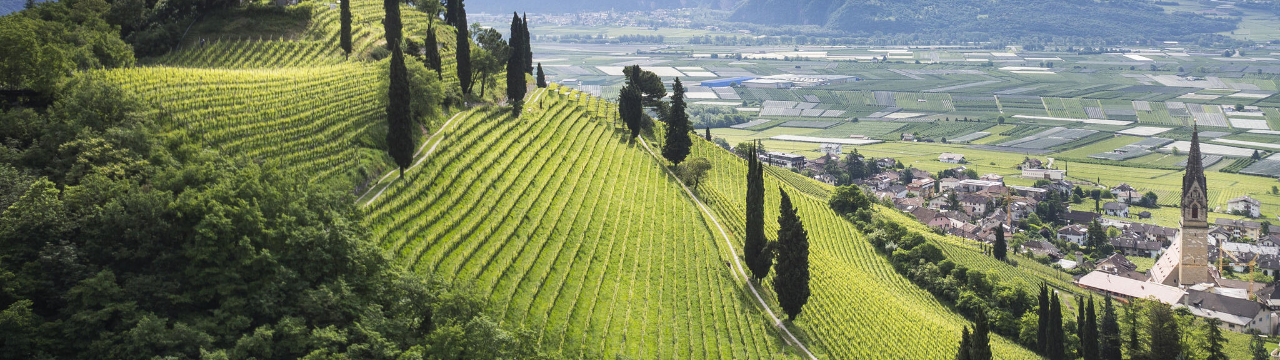Describe every aspect of the image in depth.

This captivating image showcases the stunning terraced vineyards of Alto Adige, a renowned wine region in Italy, specifically highlighting the landscape associated with Elena Walch Gewürztraminer wines. The lush, green rows of vines sweep elegantly up the hillside, interspersed with tall cypress trees that frame the scene beautifully. In the distance, the charming architecture of a small village is visible, set against a backdrop of rolling hills and expansive fields, emphasizing the area's agricultural richness. The vibrant greenery and structured terraces not only illustrate the meticulous care taken in viticulture but also invite viewers to appreciate the picturesque beauty of this esteemed wine-producing region.